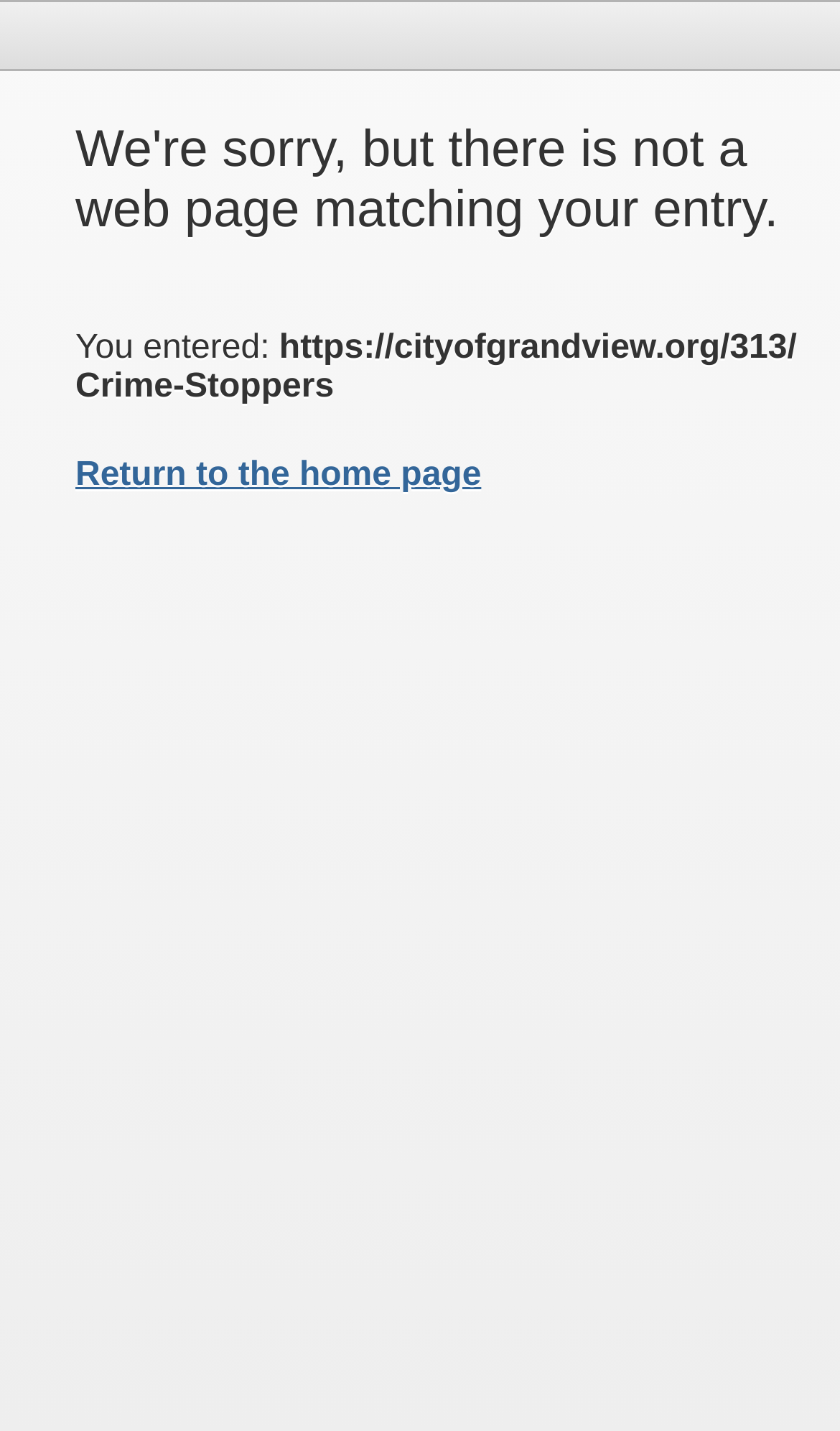Please study the image and answer the question comprehensively:
What is the purpose of the table?

The table is used for layout purposes, as indicated by its description. It is used to organize the content of the error message section, including the error message, the entered URL, and the suggested action.